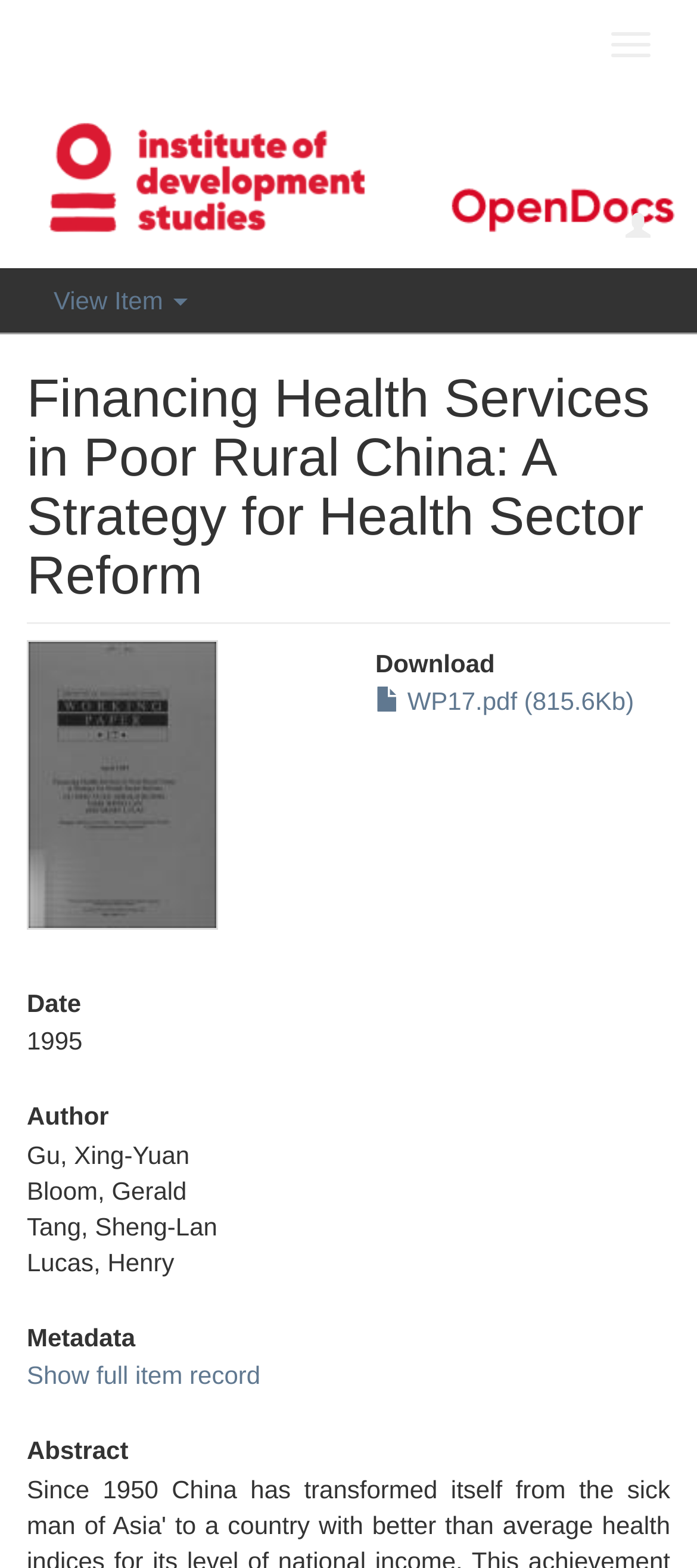Provide a comprehensive caption for the webpage.

The webpage is about a research paper titled "Financing Health Services in Poor Rural China: A Strategy for Health Sector Reform". At the top right corner, there are three buttons: "Toggle navigation", an empty button, and "View Item". Below these buttons, the title of the paper is displayed as a heading, taking up most of the width of the page.

To the left of the title, there is a thumbnail image. Below the title, there are two sections. The first section has a heading "Download" and a link to download a PDF file named "WP17.pdf" with a size of 815.6KB. The second section has three headings: "Date", "Author", and "Metadata". Under the "Date" heading, the year "1995" is displayed. Under the "Author" heading, there are four authors listed: Gu, Xing-Yuan, Bloom, Gerald, Tang, Sheng-Lan, and Lucas, Henry. Under the "Metadata" heading, there is a link to "Show full item record". Finally, at the bottom of the page, there is a heading "Abstract", but its content is not provided.